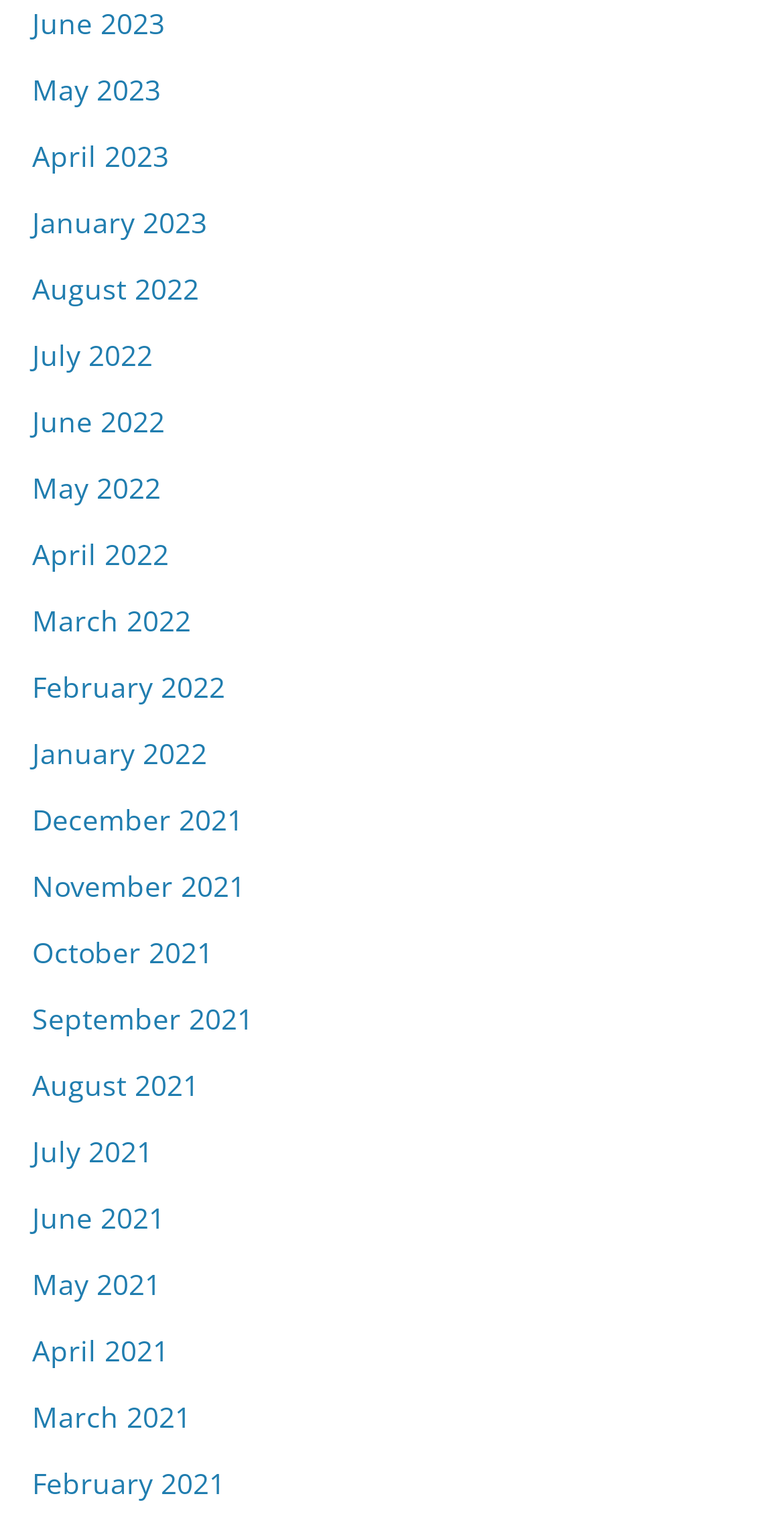Answer this question in one word or a short phrase: What is the earliest month listed?

August 2021